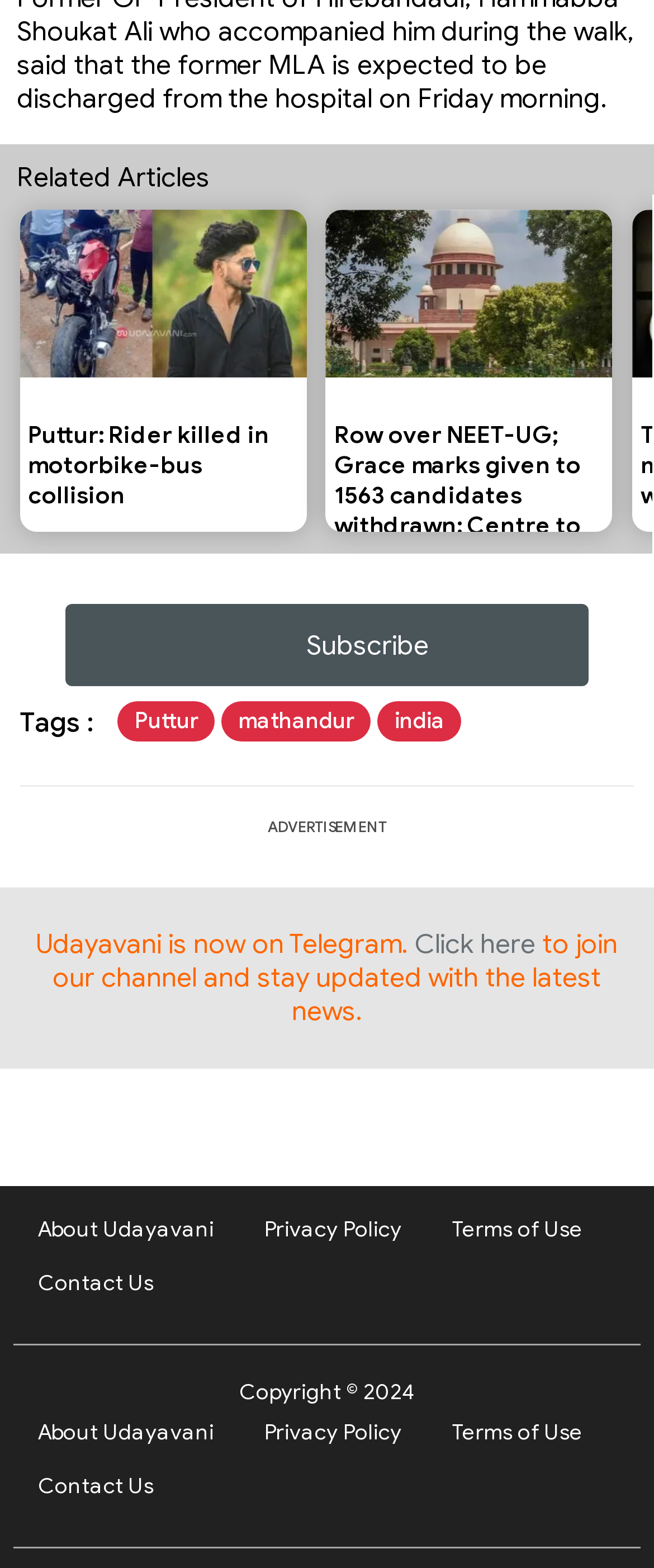What is the topic of the first news article?
Answer the question with a single word or phrase by looking at the picture.

Motorbike-bus collision